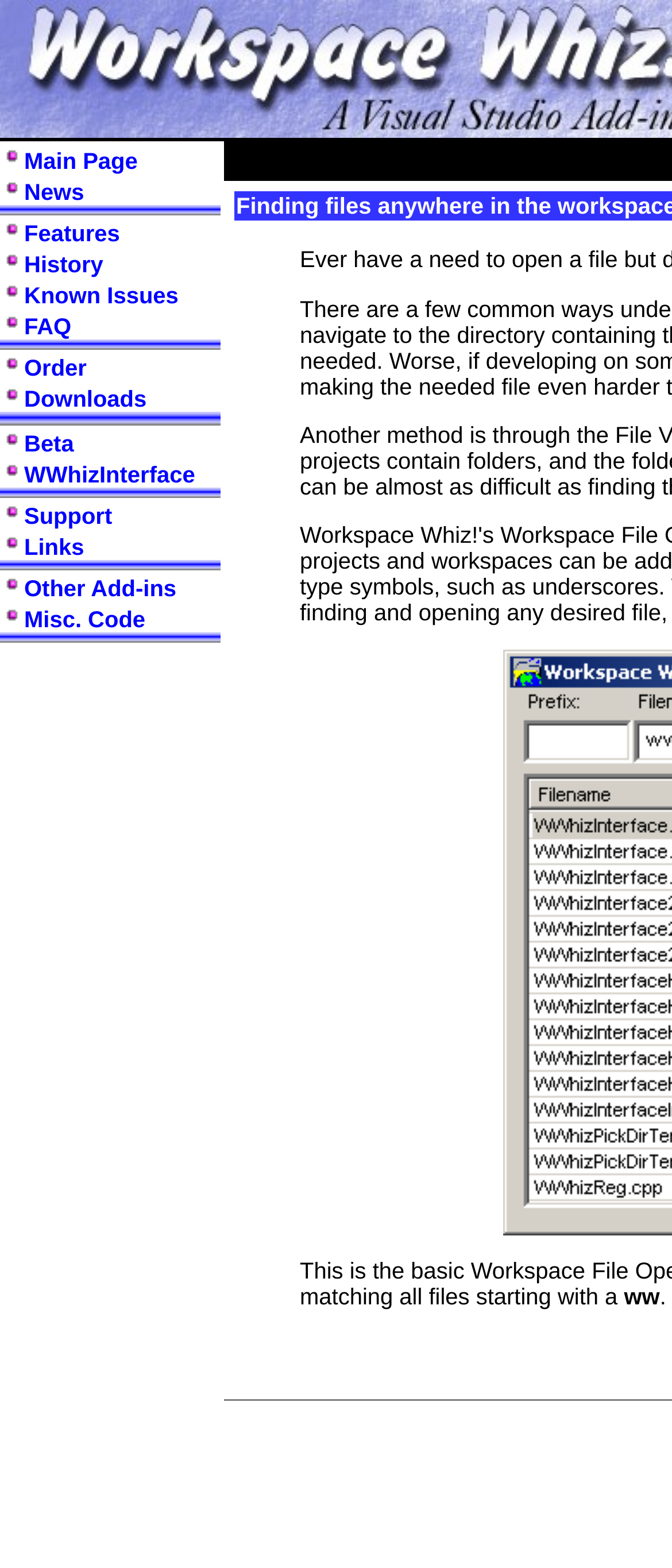What is the name of the Visual Studio add-in?
Please use the visual content to give a single word or phrase answer.

Workspace Whiz!